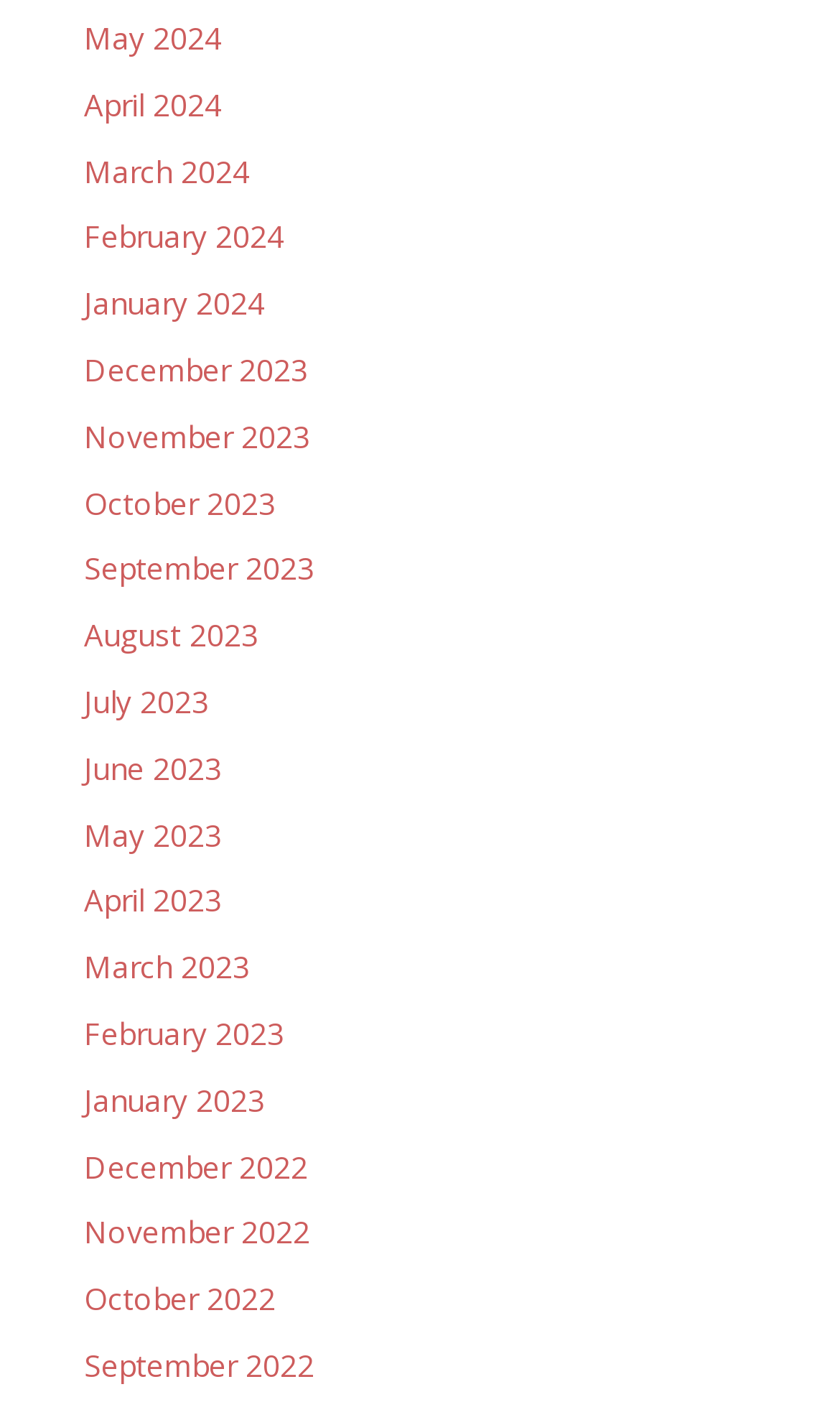Can you find the bounding box coordinates for the element that needs to be clicked to execute this instruction: "check December 2022"? The coordinates should be given as four float numbers between 0 and 1, i.e., [left, top, right, bottom].

[0.1, 0.807, 0.367, 0.835]